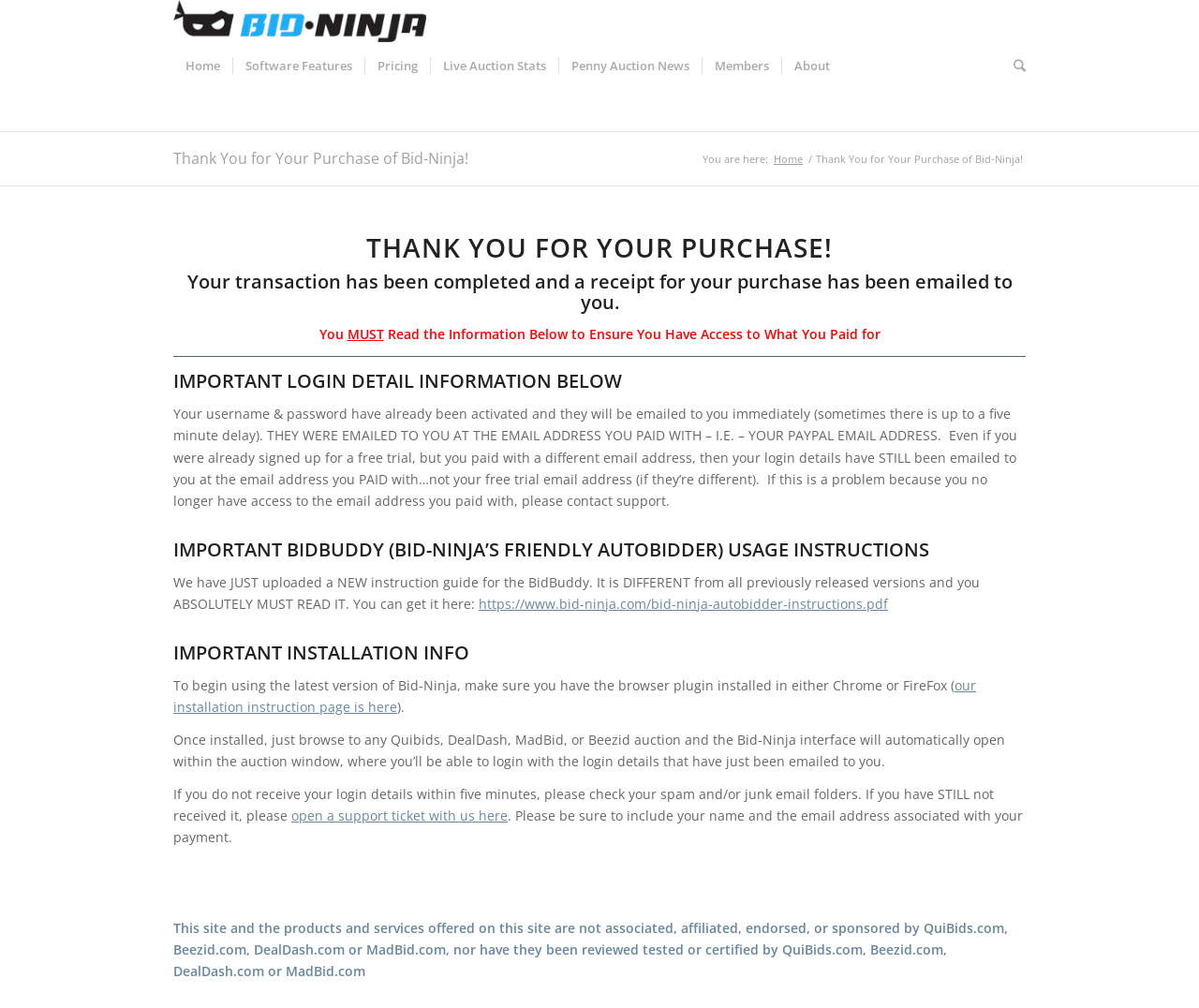Highlight the bounding box coordinates of the region I should click on to meet the following instruction: "Check the 'installation instruction page'".

[0.145, 0.671, 0.814, 0.71]